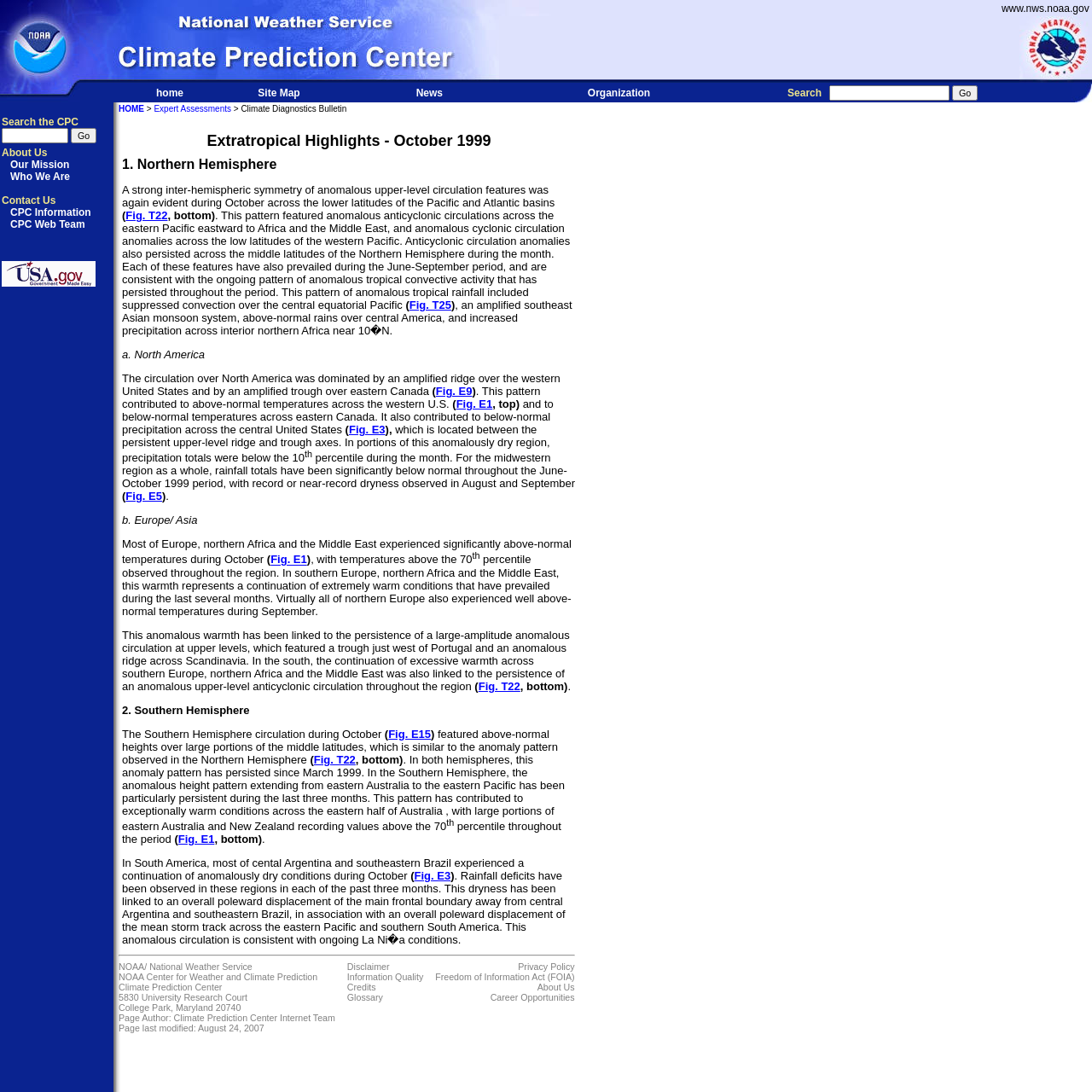Calculate the bounding box coordinates for the UI element based on the following description: "Politics". Ensure the coordinates are four float numbers between 0 and 1, i.e., [left, top, right, bottom].

None